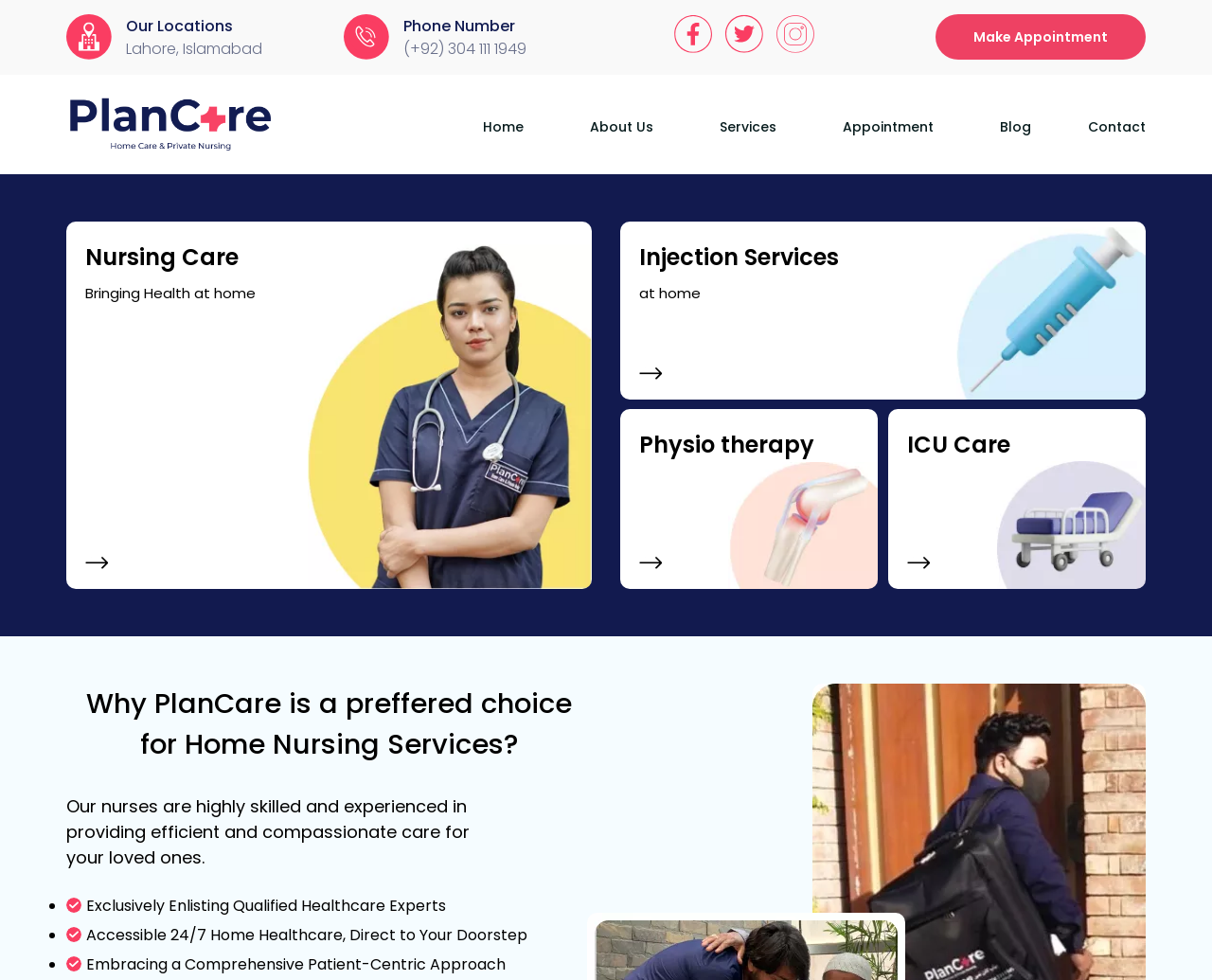What is the phone number of PlanCare?
Answer the question based on the image using a single word or a brief phrase.

(+92) 304 111 1949